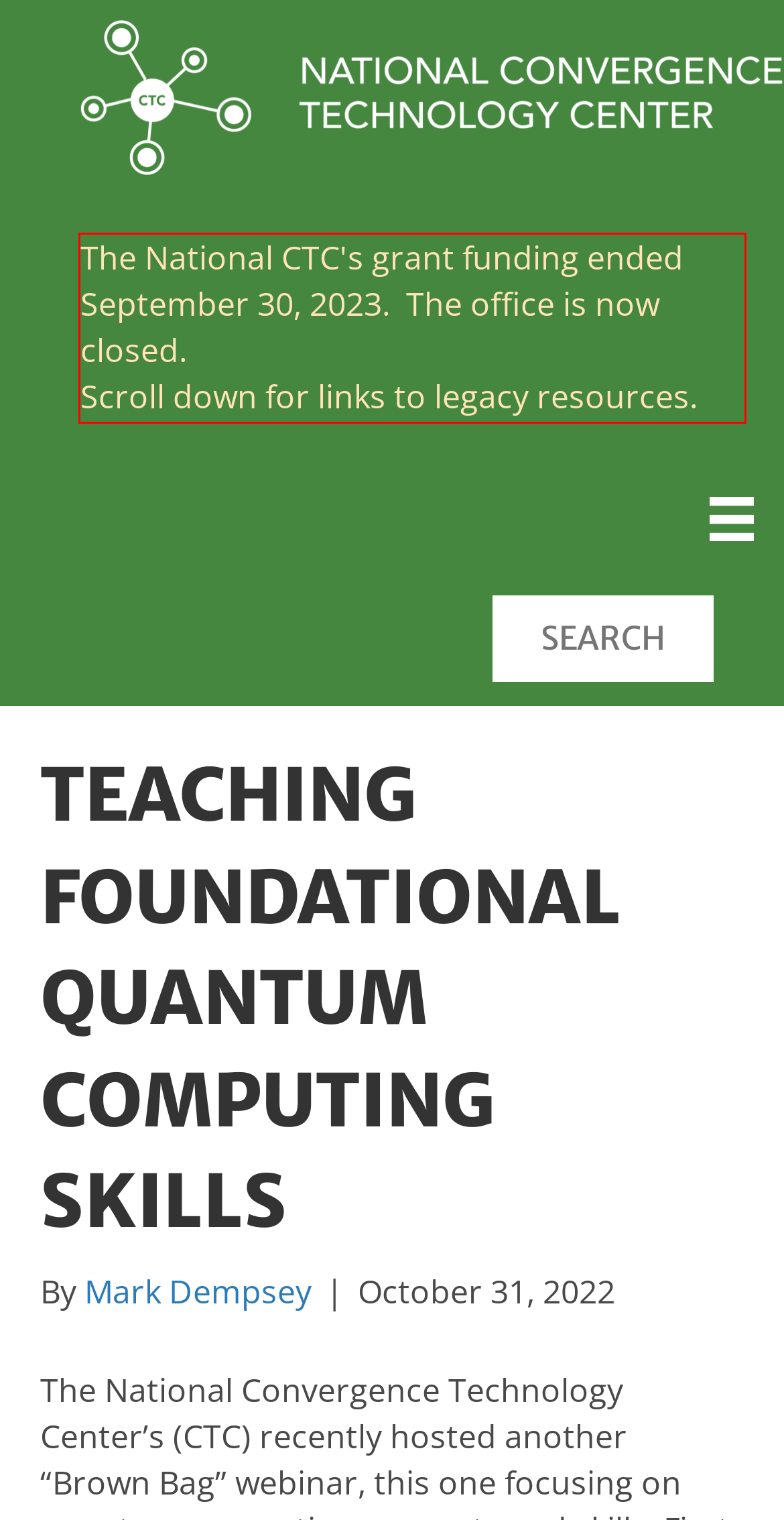Using the provided webpage screenshot, recognize the text content in the area marked by the red bounding box.

The National CTC's grant funding ended September 30, 2023. The office is now closed. Scroll down for links to legacy resources.